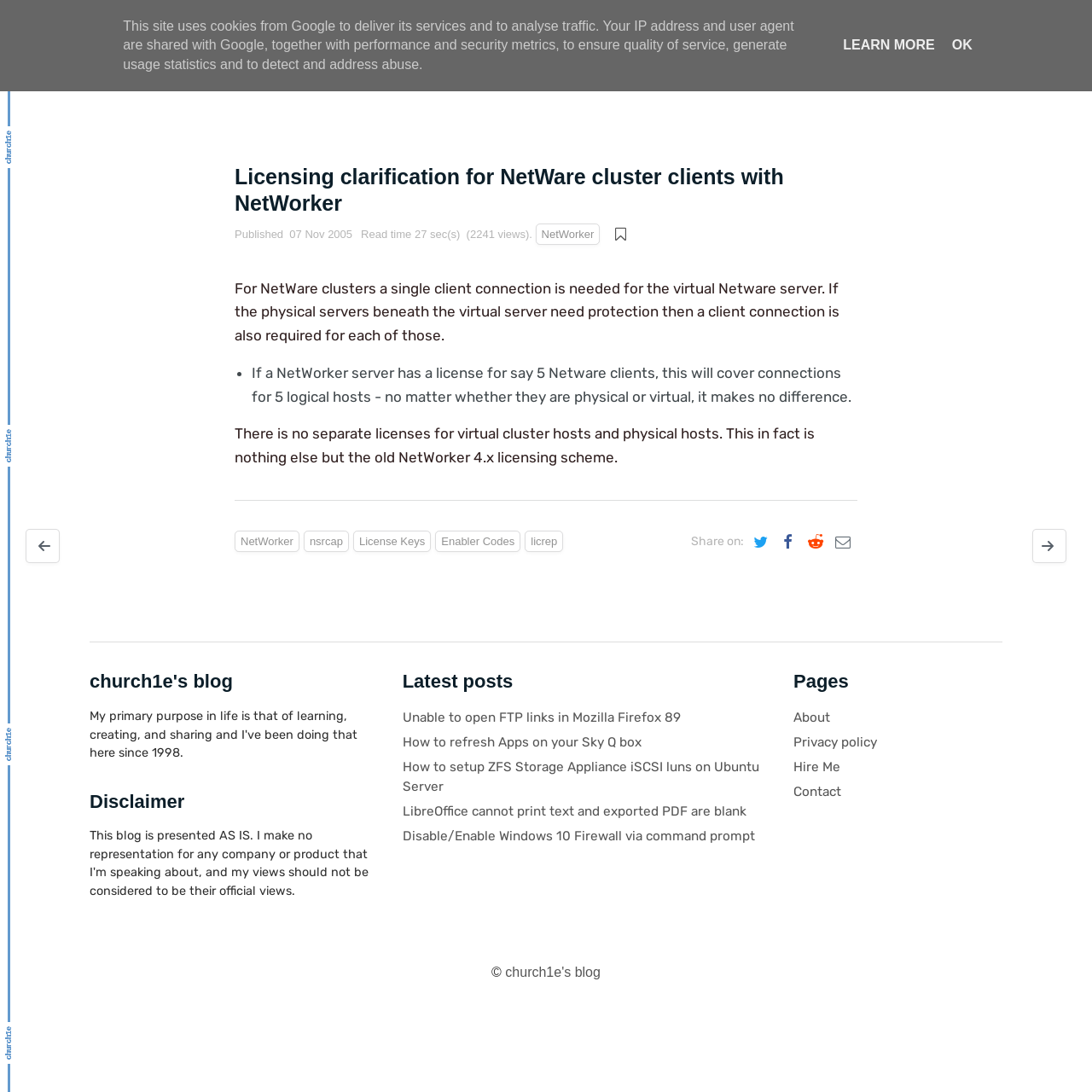Determine the bounding box coordinates for the element that should be clicked to follow this instruction: "Read about NetWorker". The coordinates should be given as four float numbers between 0 and 1, in the format [left, top, right, bottom].

[0.49, 0.205, 0.55, 0.224]